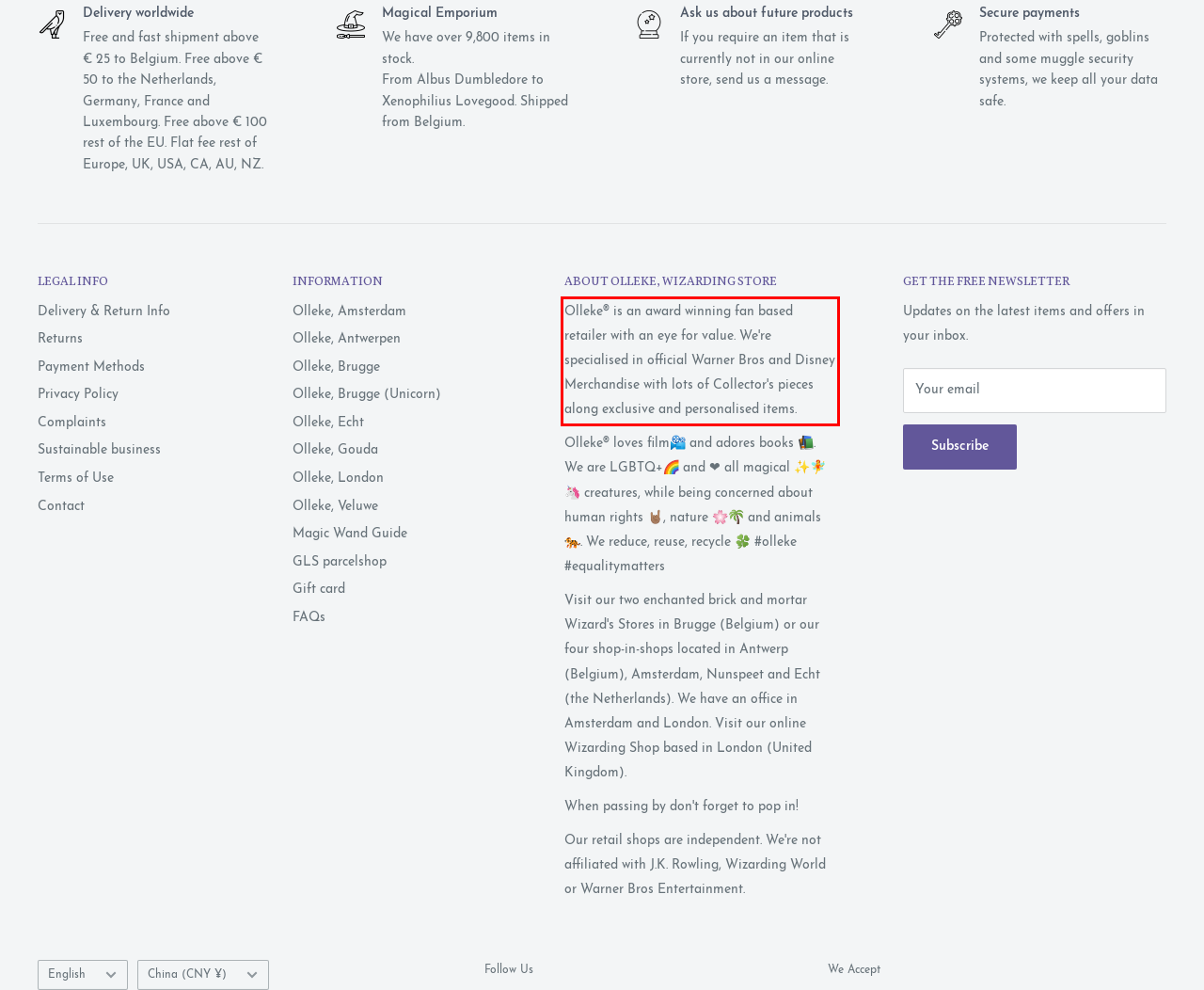Please recognize and transcribe the text located inside the red bounding box in the webpage image.

Olleke® is an award winning fan based retailer with an eye for value. We're specialised in official Warner Bros and Disney Merchandise with lots of Collector's pieces along exclusive and personalised items.